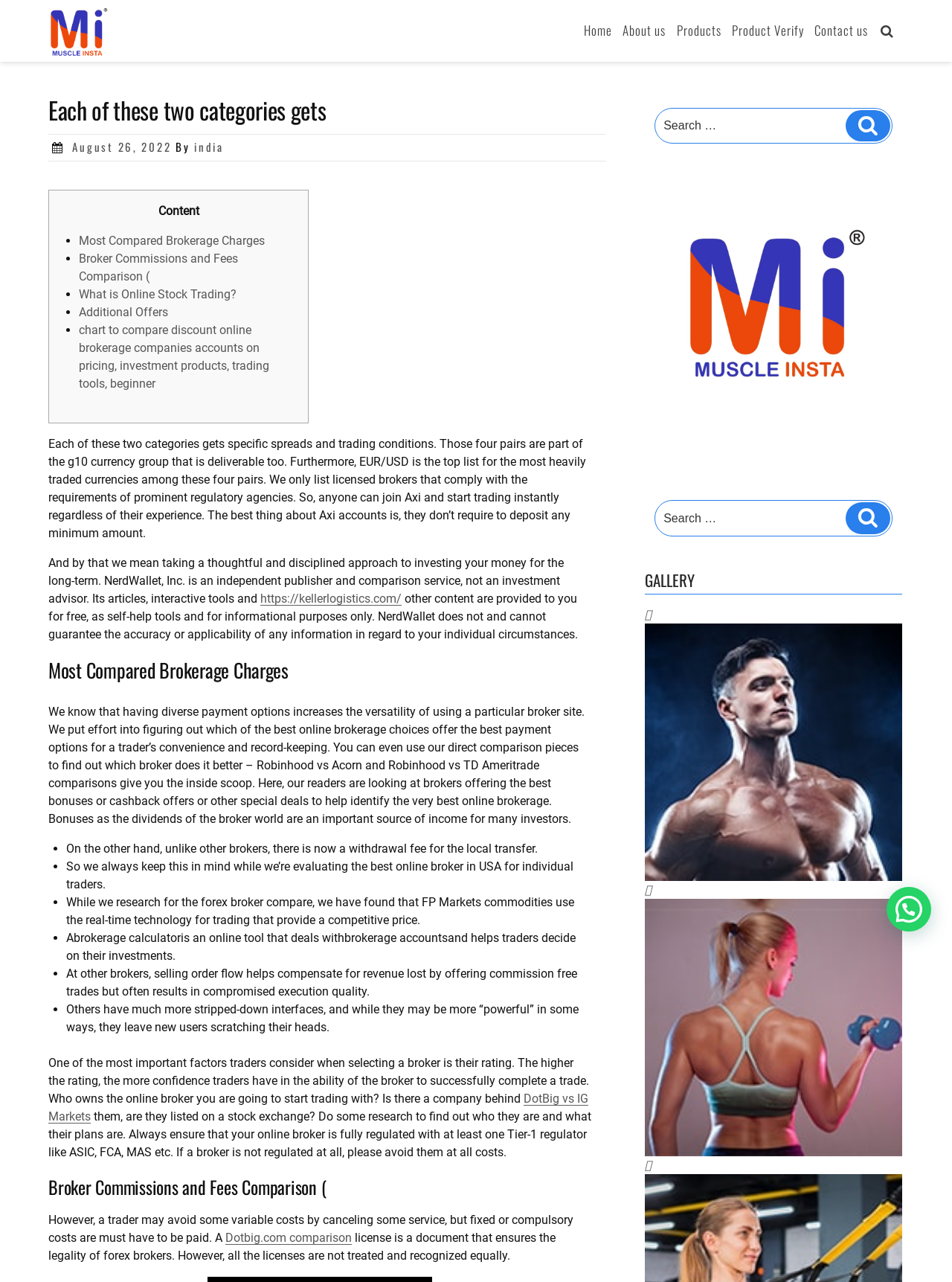What is the importance of organization in achieving success?
Please answer the question with a detailed and comprehensive explanation.

The webpage emphasizes the importance of organization in achieving success, citing the author's own experience of using organization to optimize services and increase productivity. It suggests that having a good method of organization is essential for achieving goals and overcoming challenges.